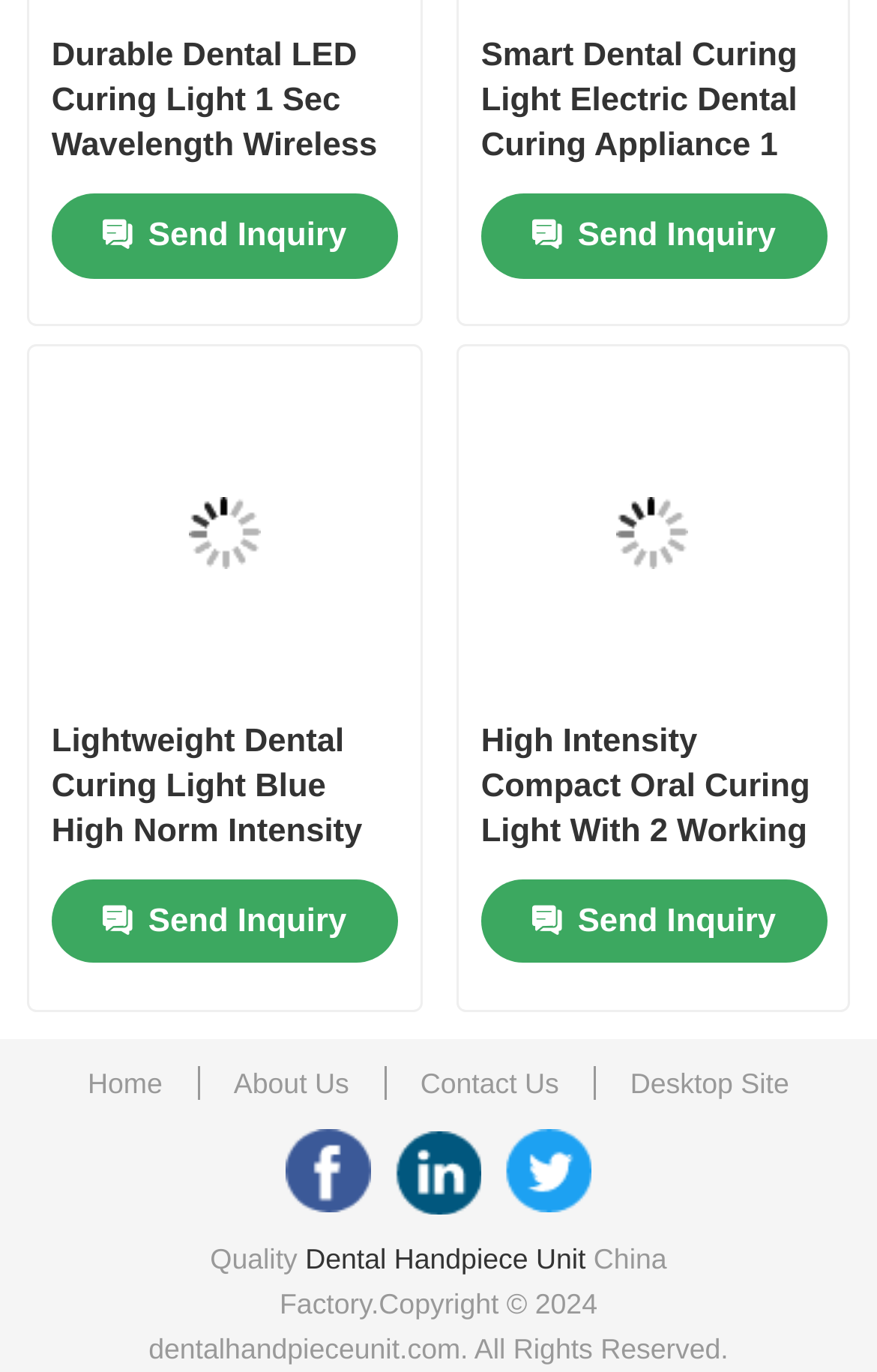How many products are featured on the main page?
Please provide a single word or phrase based on the screenshot.

4